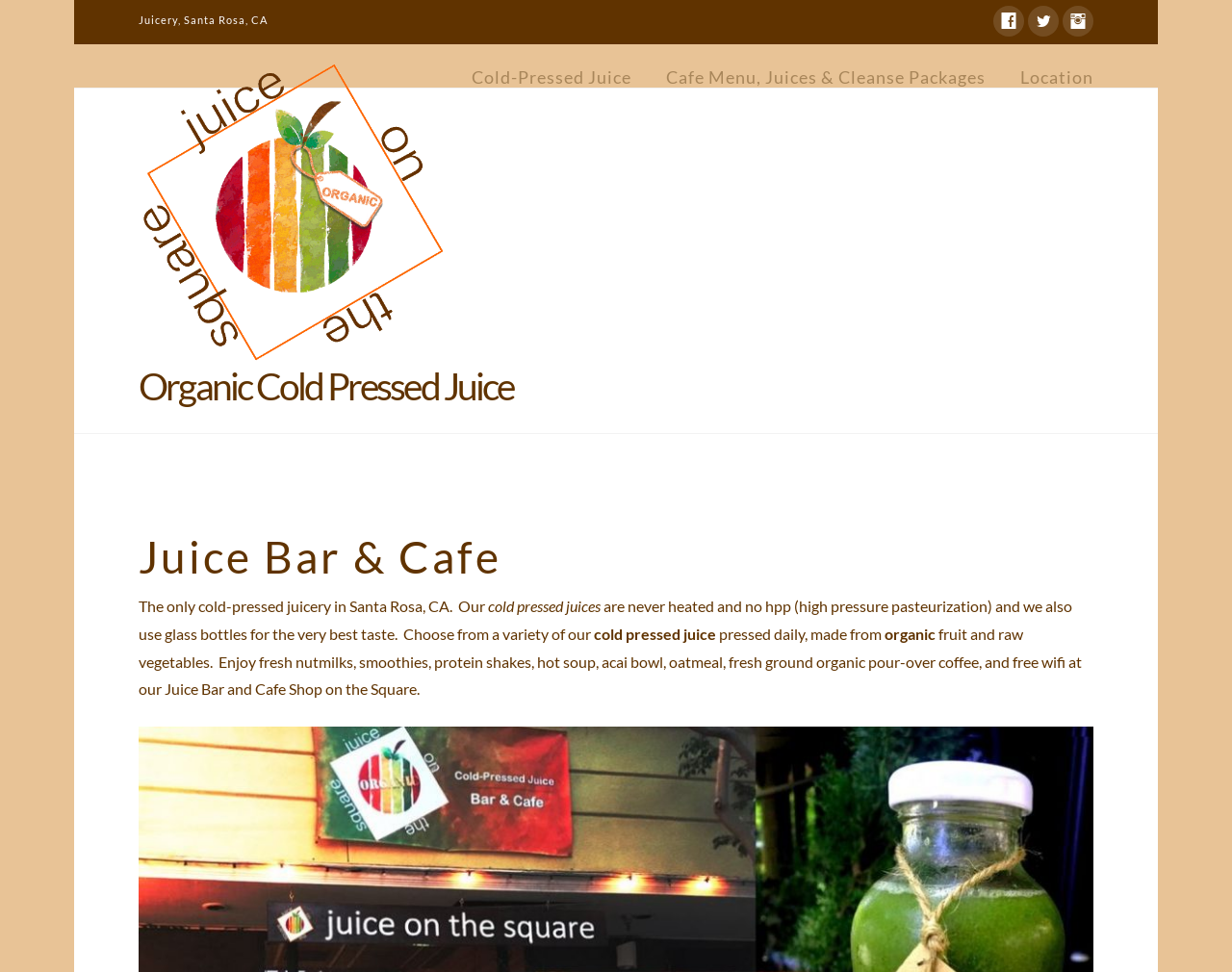Provide a short answer using a single word or phrase for the following question: 
What is the location of the cafe?

Santa Rosa, CA